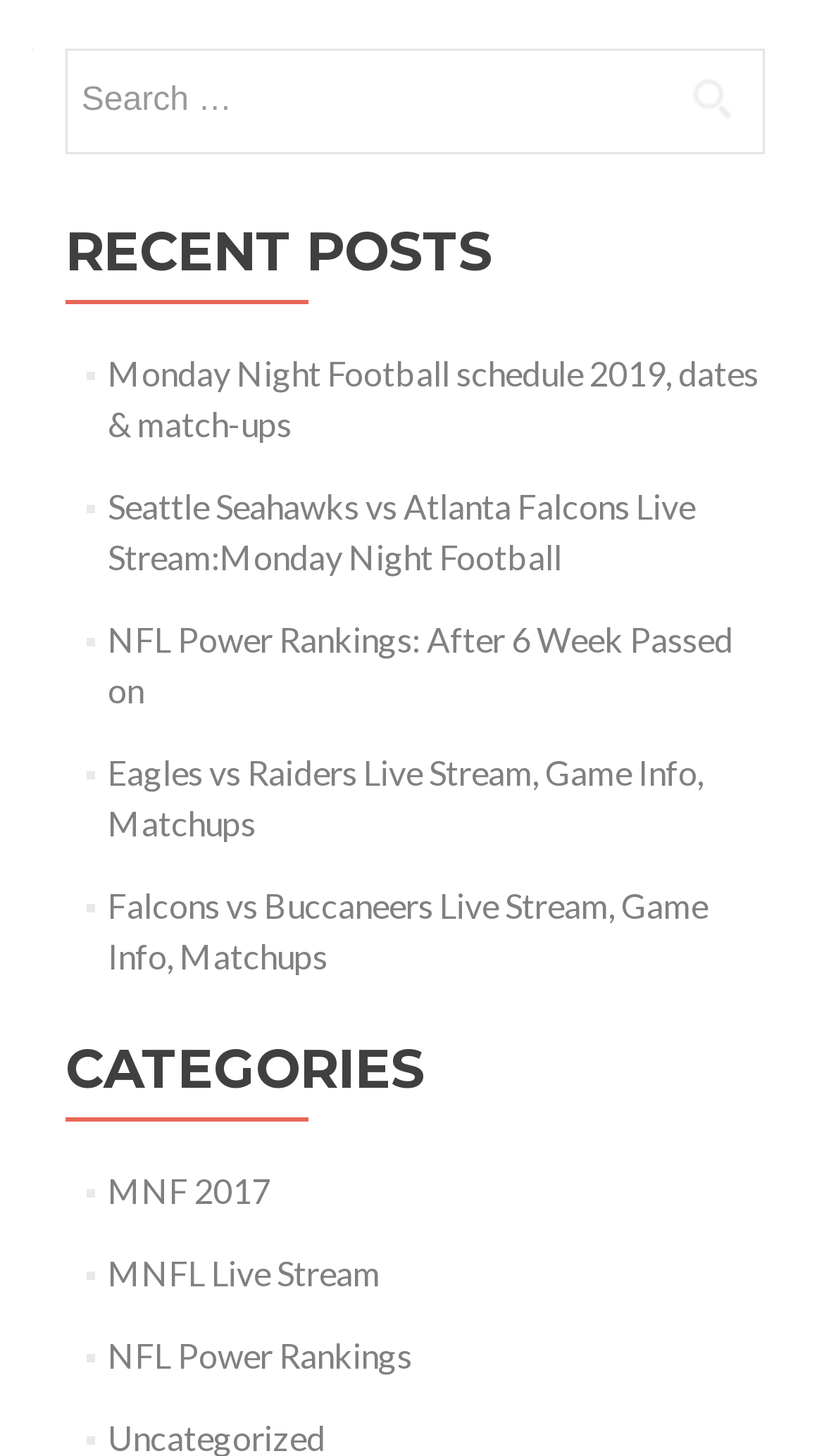Predict the bounding box for the UI component with the following description: "parent_node: Search for: value="Search"".

[0.805, 0.034, 0.923, 0.1]